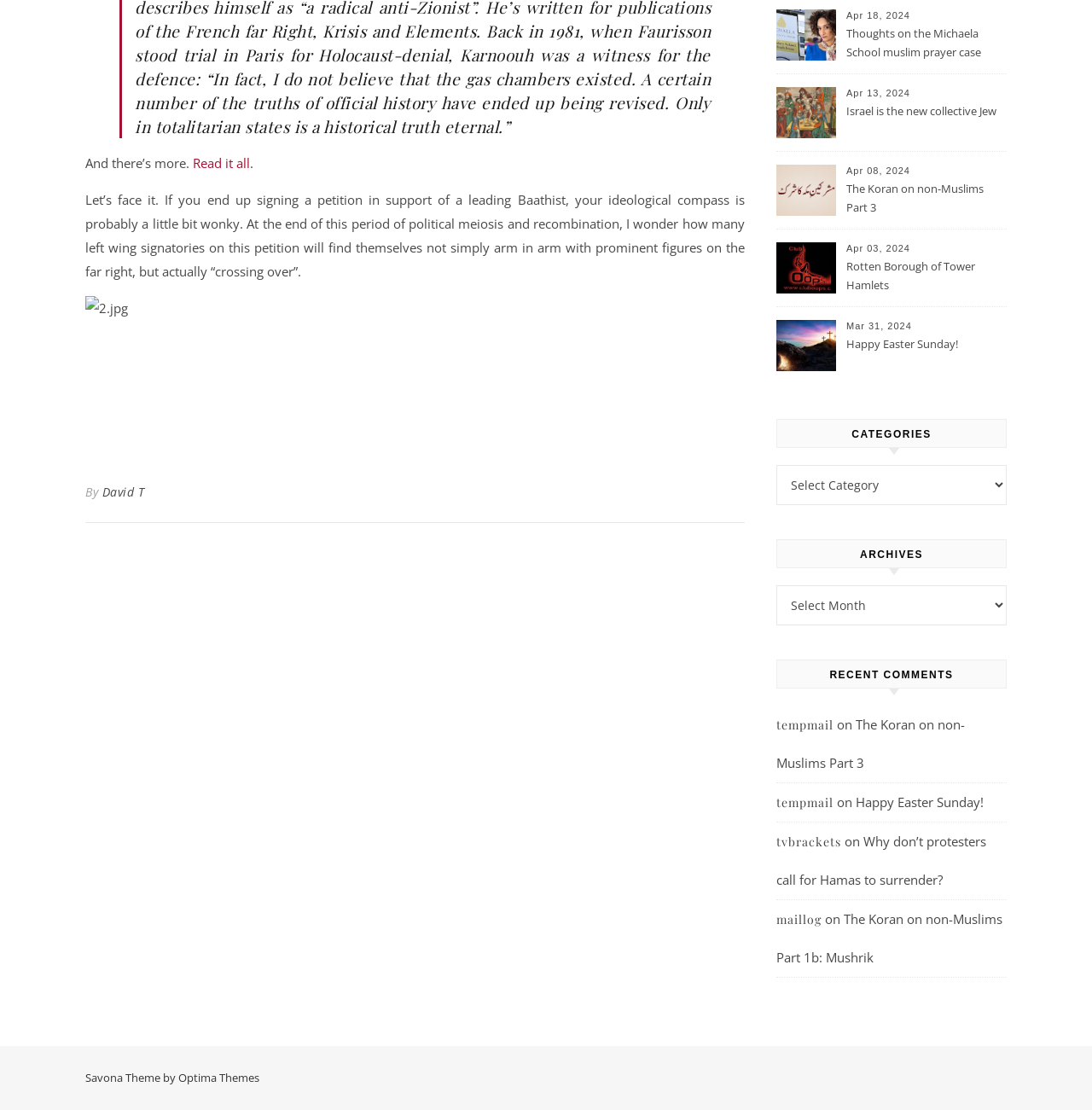What is the text of the first static text element?
Please look at the screenshot and answer using one word or phrase.

And there’s more.